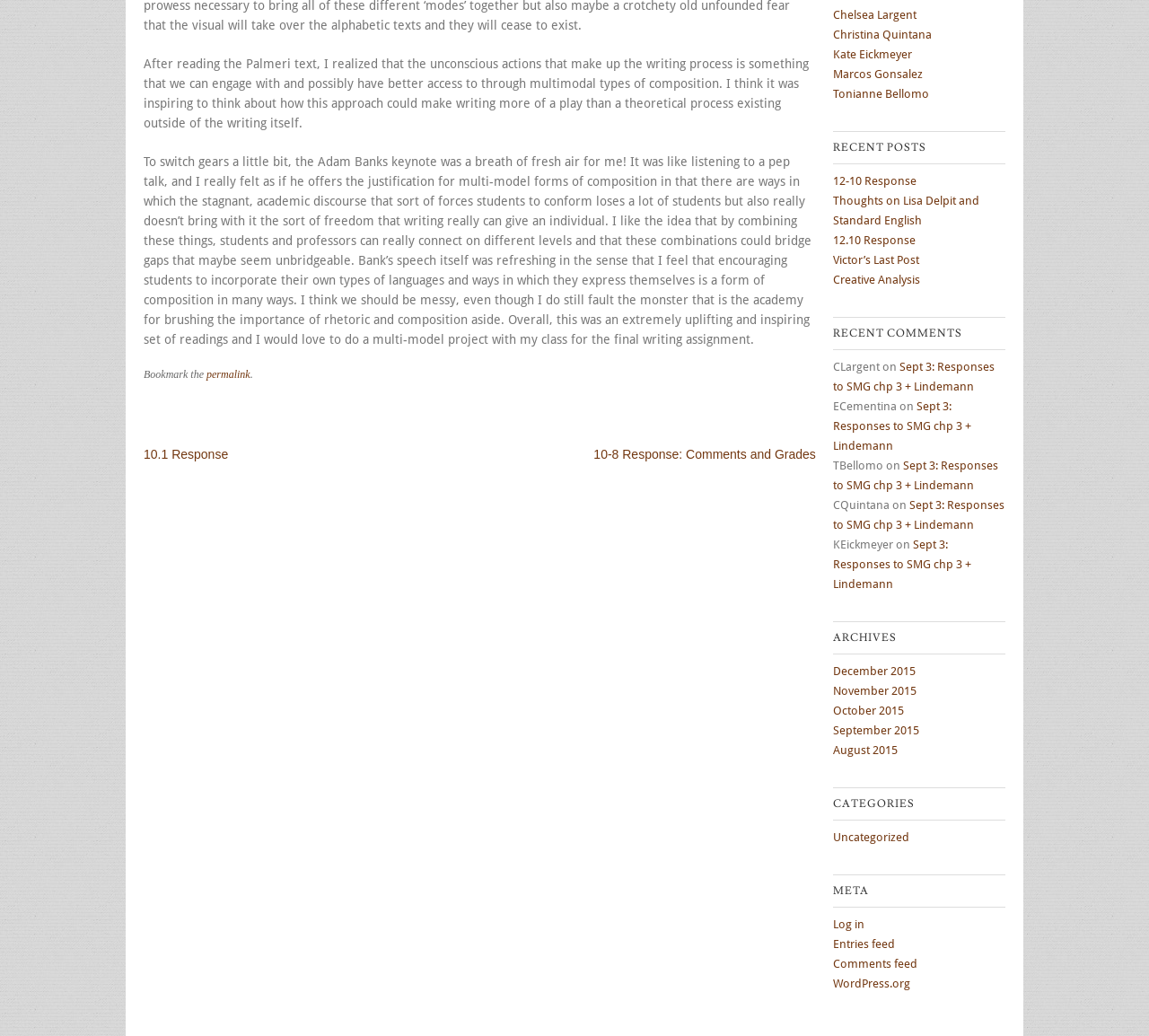Determine the bounding box for the UI element that matches this description: "12-10 Response".

[0.725, 0.168, 0.798, 0.181]